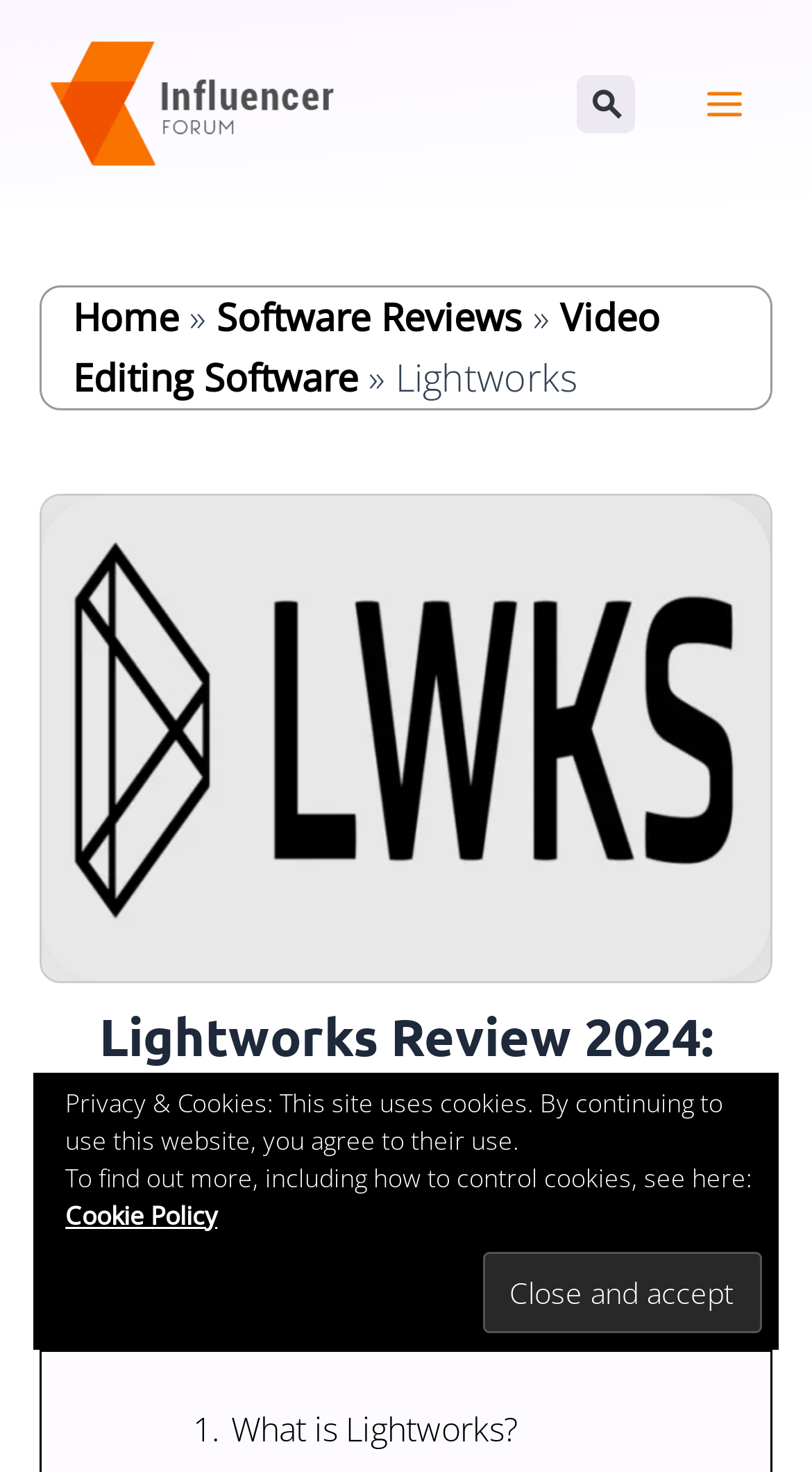Find the main header of the webpage and produce its text content.

Lightworks Review 2024: Software Features & Pricing